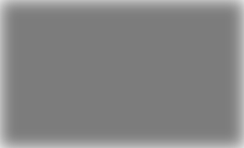What is the purpose of the article? Observe the screenshot and provide a one-word or short phrase answer.

To provide practical strategies for mental wellness